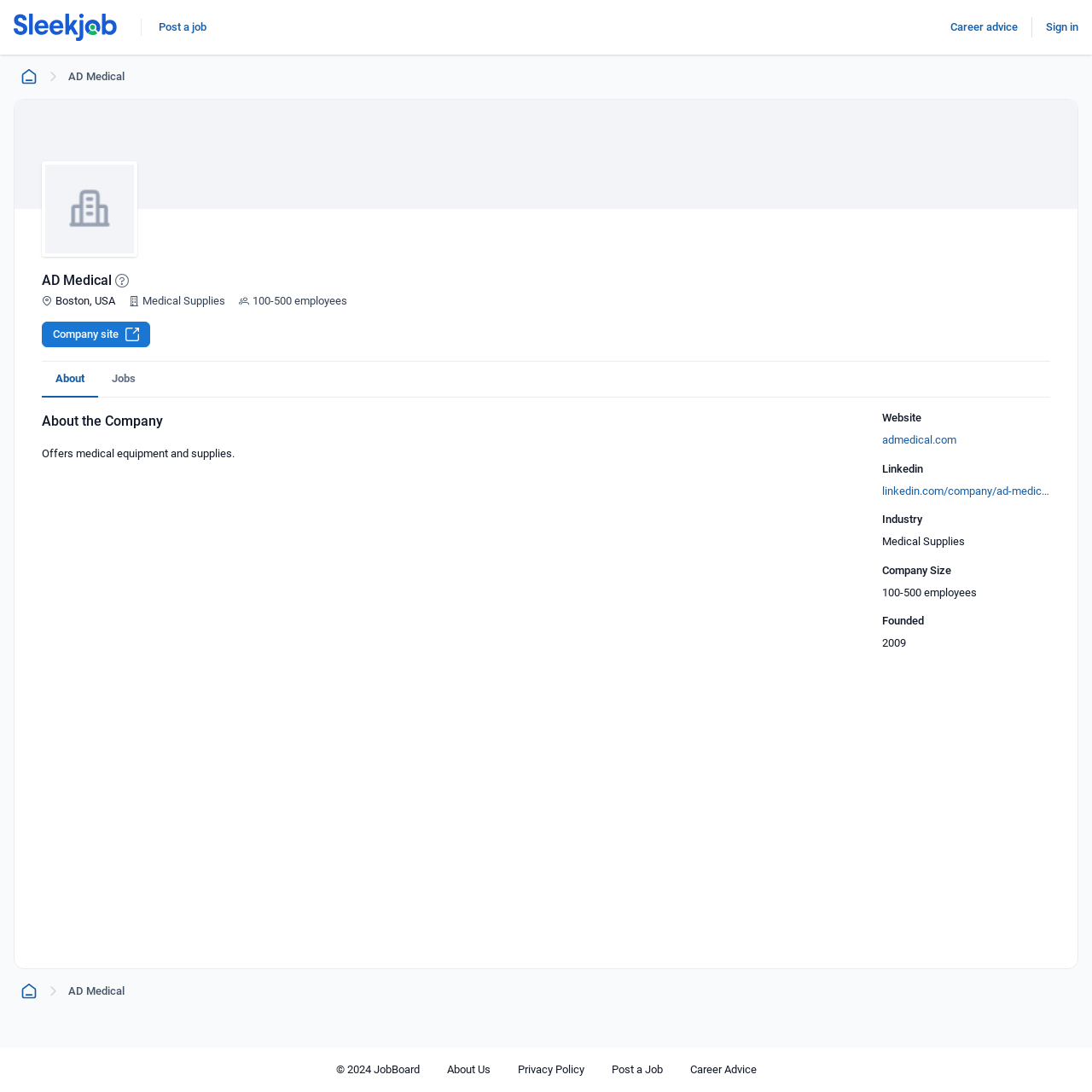Describe all visible elements and their arrangement on the webpage.

The webpage appears to be a company profile page for AD Medical, a medical equipment and supplies company. At the top left corner, there is a SleekJob logo, accompanied by a horizontal separator. To the right of the logo, there are links to "Post a job" and "Career advice", followed by a vertical separator and a "Sign in" link.

Below the top navigation bar, there is a prominent logo of AD Medical, along with the company name in text. The company's location, "Boston, USA", is displayed to the right of the logo, along with the company's industry, "Medical Supplies", and the number of employees, "100-500 employees".

A tab list is located below the company information, with two tabs: "About" and "Jobs". The "About" tab is currently selected, and it displays a brief description of the company, stating that it "Offers medical equipment and supplies." There are also links to the company's website, LinkedIn page, and other details such as industry, company size, and founding year.

At the bottom of the page, there is a footer section with links to "home", "About Us", "Privacy Policy", "Post a Job", and "Career Advice". The page also displays a copyright notice, "© 2024 JobBoard".